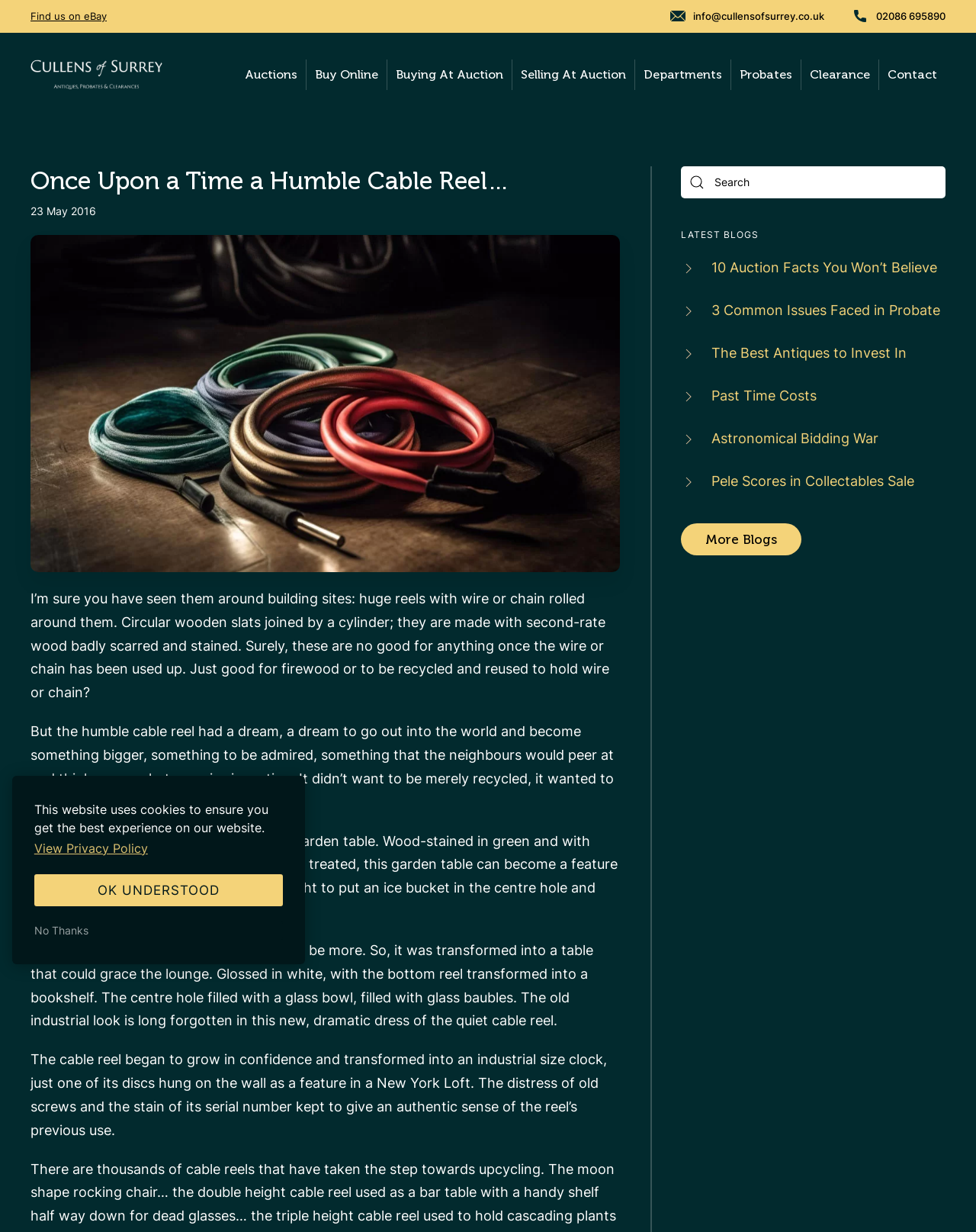Please provide the bounding box coordinate of the region that matches the element description: Probates. Coordinates should be in the format (top-left x, top-left y, bottom-right x, bottom-right y) and all values should be between 0 and 1.

[0.749, 0.048, 0.82, 0.073]